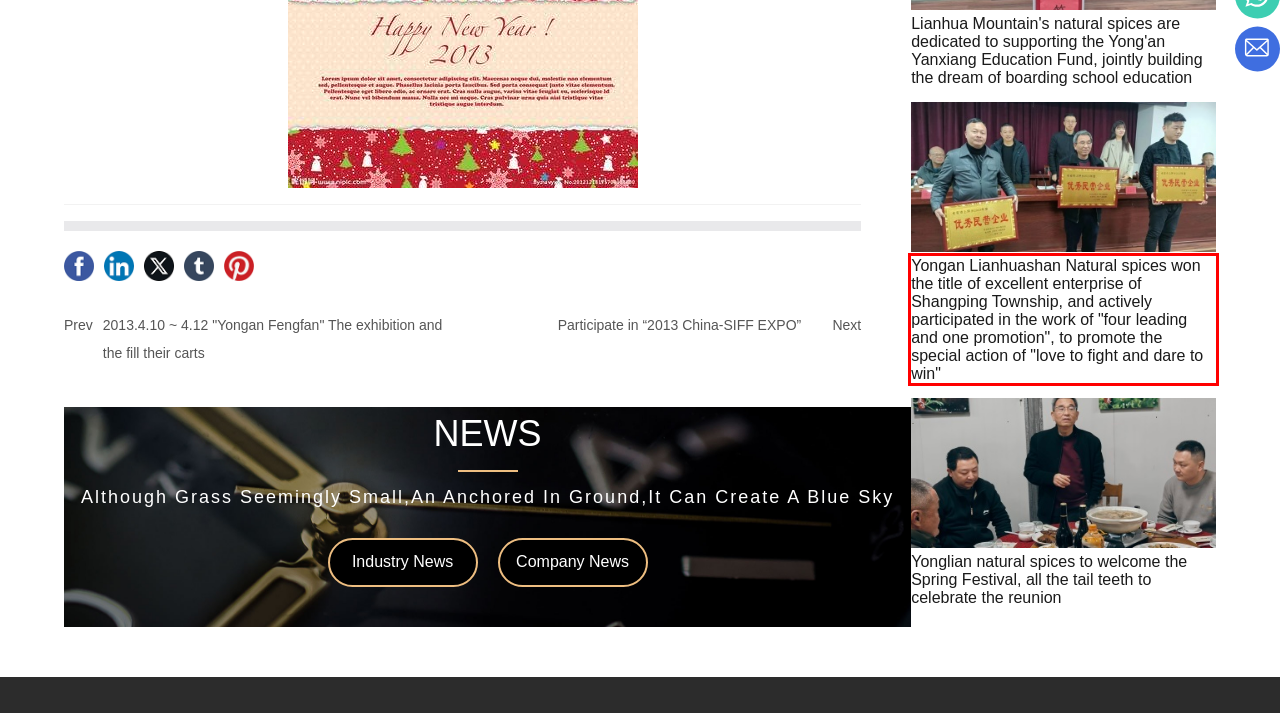Look at the screenshot of the webpage, locate the red rectangle bounding box, and generate the text content that it contains.

Yongan Lianhuashan Natural spices won the title of excellent enterprise of Shangping Township, and actively participated in the work of "four leading and one promotion", to promote the special action of "love to fight and dare to win"